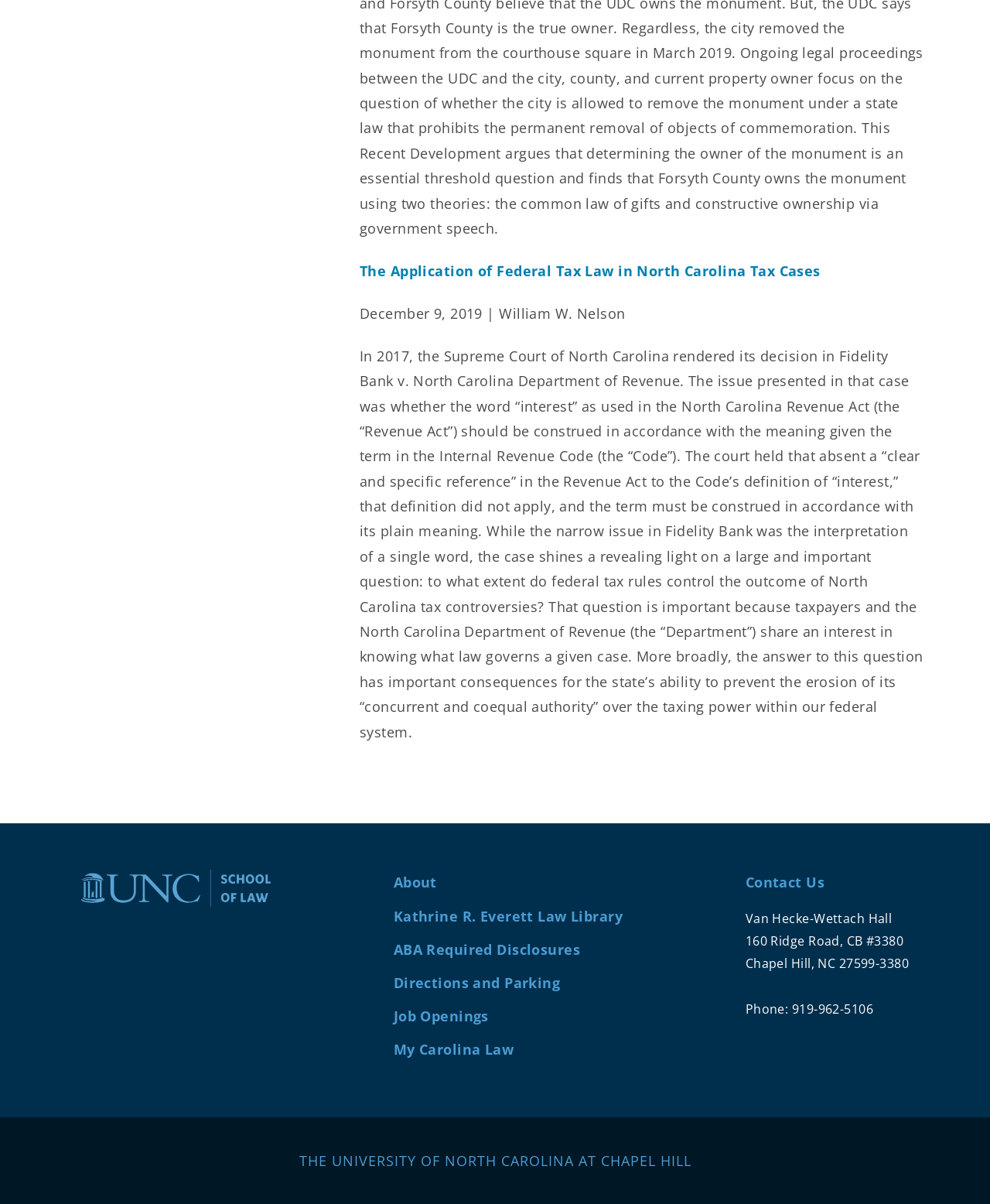From the given element description: "alt="North Carolina Law Review Logo"", find the bounding box for the UI element. Provide the coordinates as four float numbers between 0 and 1, in the order [left, top, right, bottom].

[0.082, 0.741, 0.273, 0.756]